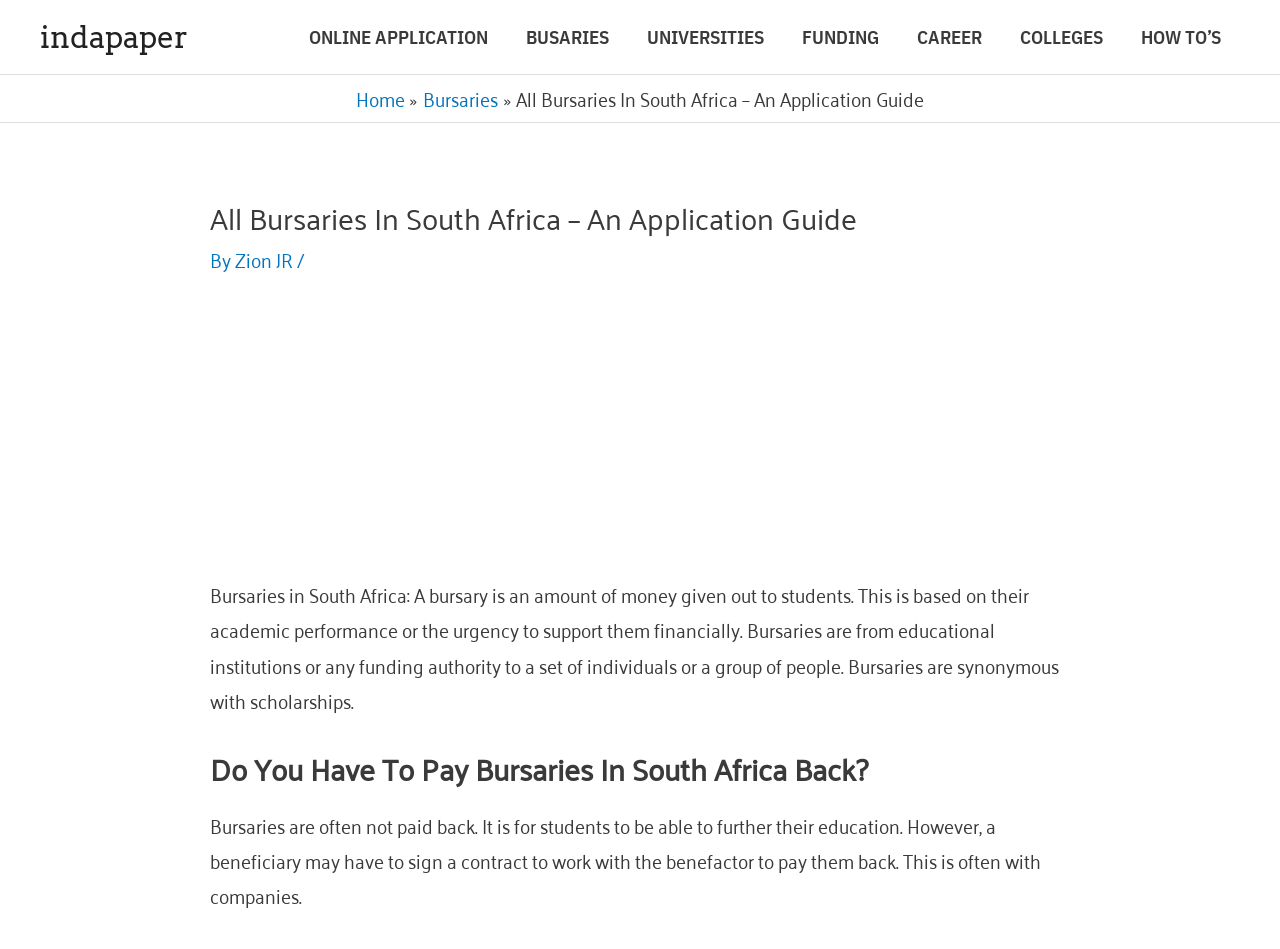Can you extract the headline from the webpage for me?

All Bursaries In South Africa – An Application Guide